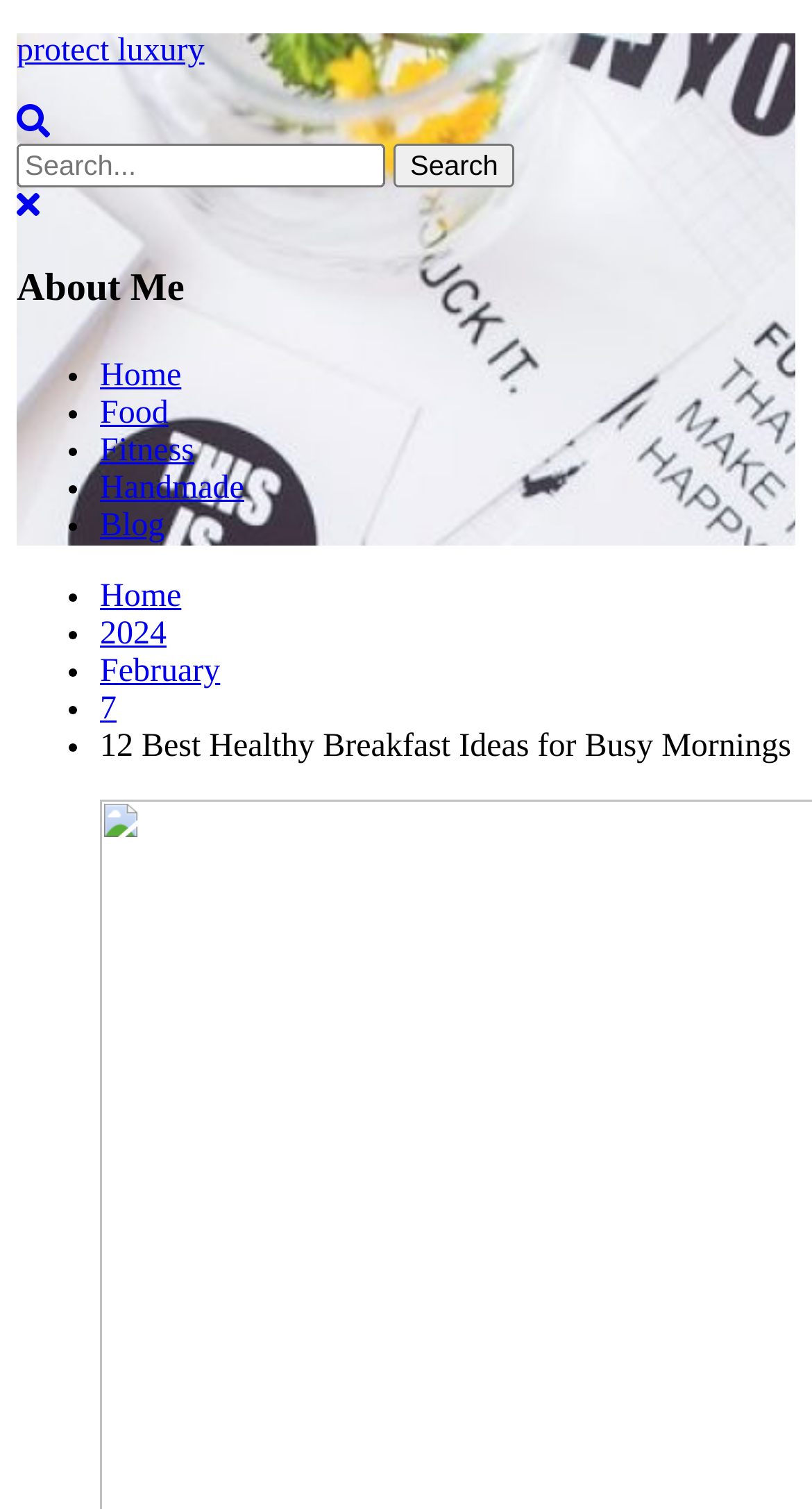What is the title of the main content?
Please provide a detailed and comprehensive answer to the question.

I looked at the main content section and found the title '12 Best Healthy Breakfast Ideas for Busy Mornings', which is the title of the main content.